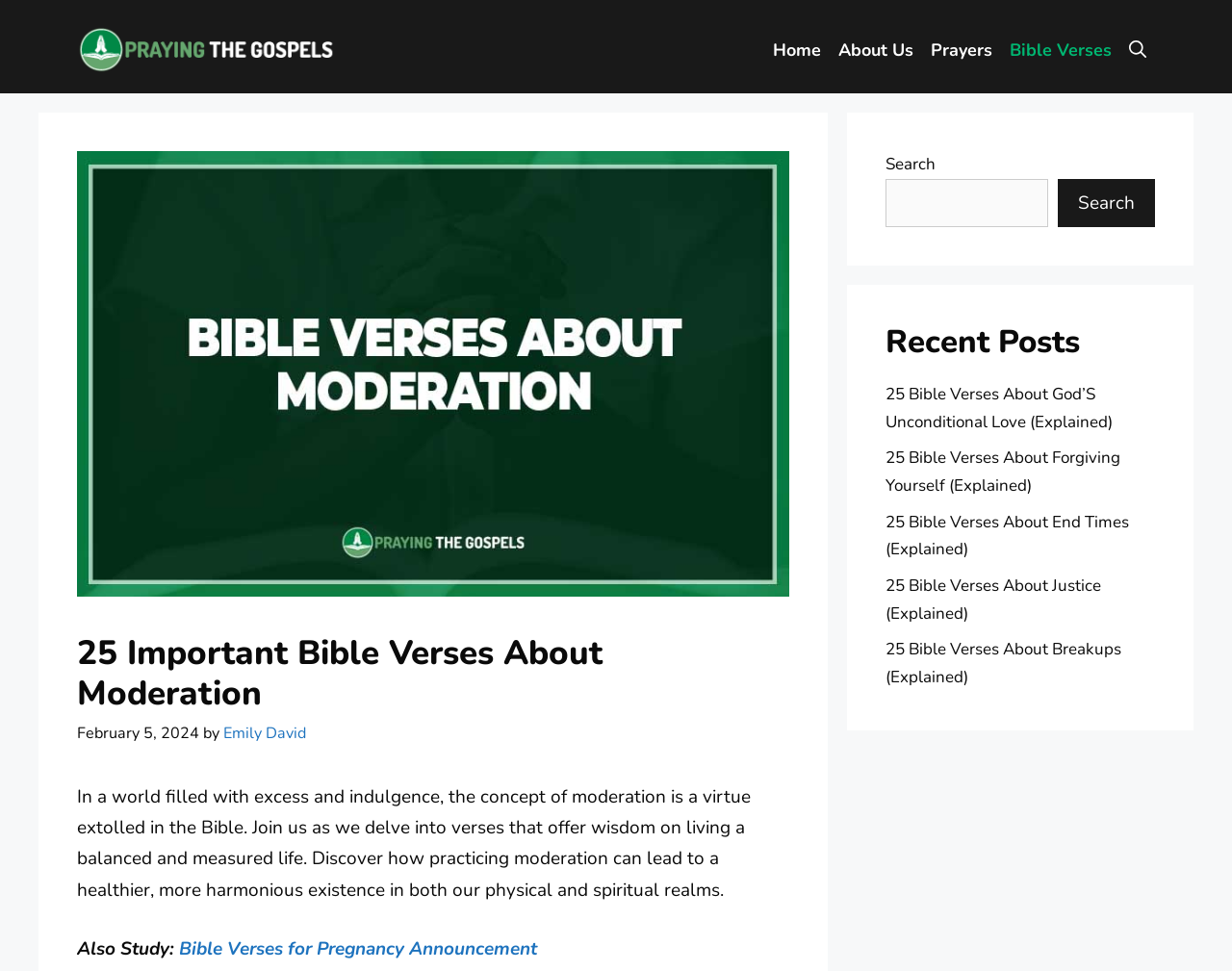Show the bounding box coordinates of the region that should be clicked to follow the instruction: "Search for Bible verses."

[0.719, 0.184, 0.851, 0.234]